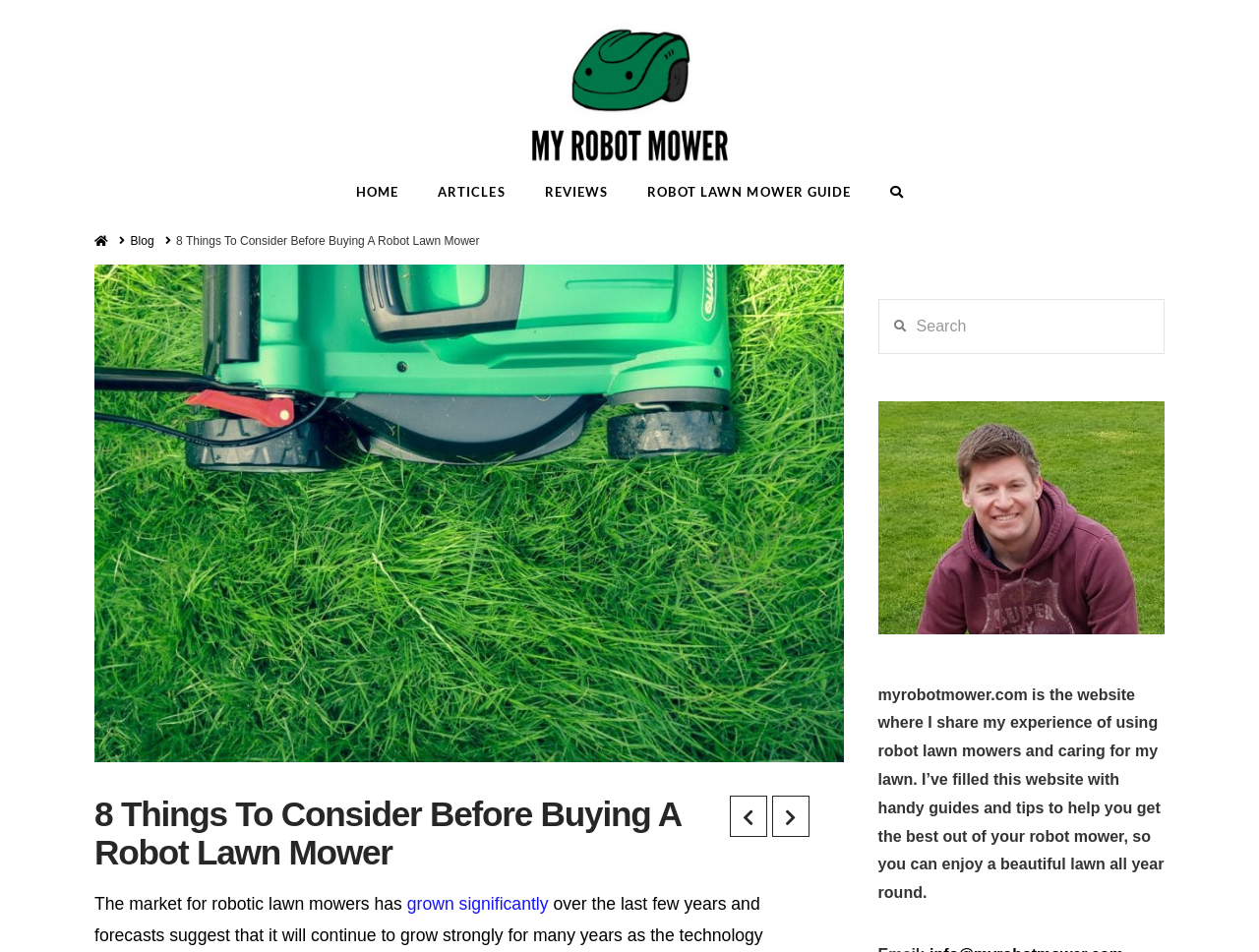Refer to the image and provide a thorough answer to this question:
What is the name of the website?

I determined the answer by looking at the top-left corner of the webpage, where I found a link with the text 'My Robot Mower' and an image with the same name. This suggests that 'My Robot Mower' is the name of the website.